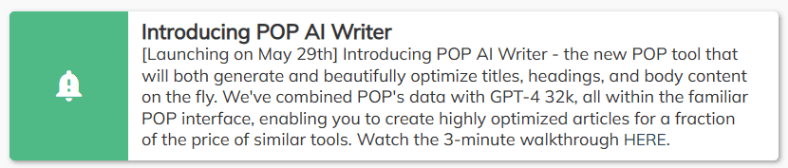Create a detailed narrative for the image.

The image features an announcement for the upcoming POP AI Writer, which is set to launch on May 29th. It highlights the tool's capabilities to generate and optimize content seamlessly, including titles, headings, and body text, all through the familiar POP interface. The announcement emphasizes the integration of POP's data with GPT-4, offering users a powerful tool for creating highly optimized articles at a fraction of the cost compared to similar writing assistants. A call-to-action suggests watching a 3-minute walkthrough for a detailed overview of the tool's functionalities.